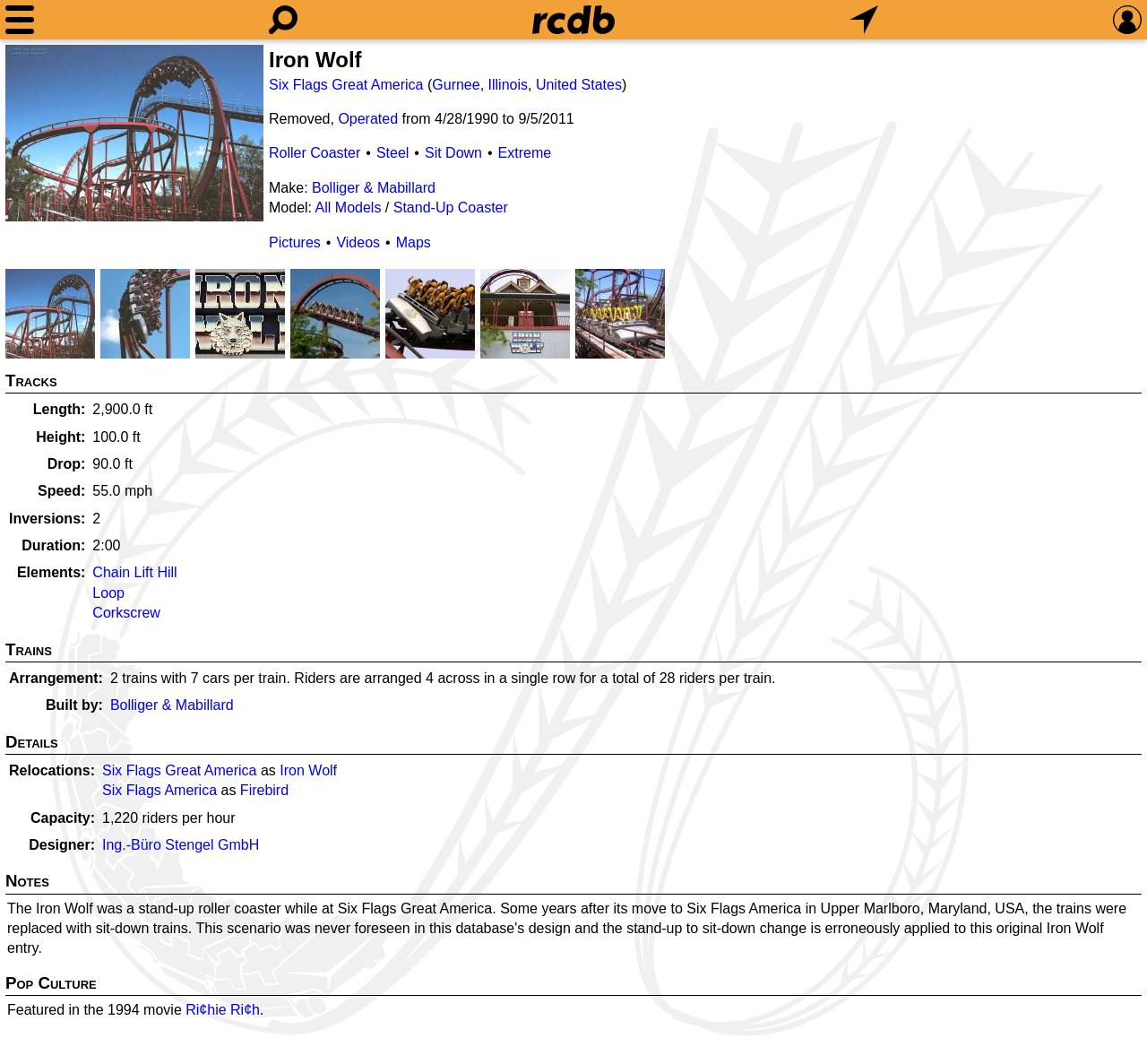Determine the bounding box coordinates of the target area to click to execute the following instruction: "Learn about the roller coaster's elements."

[0.078, 0.526, 0.158, 0.589]